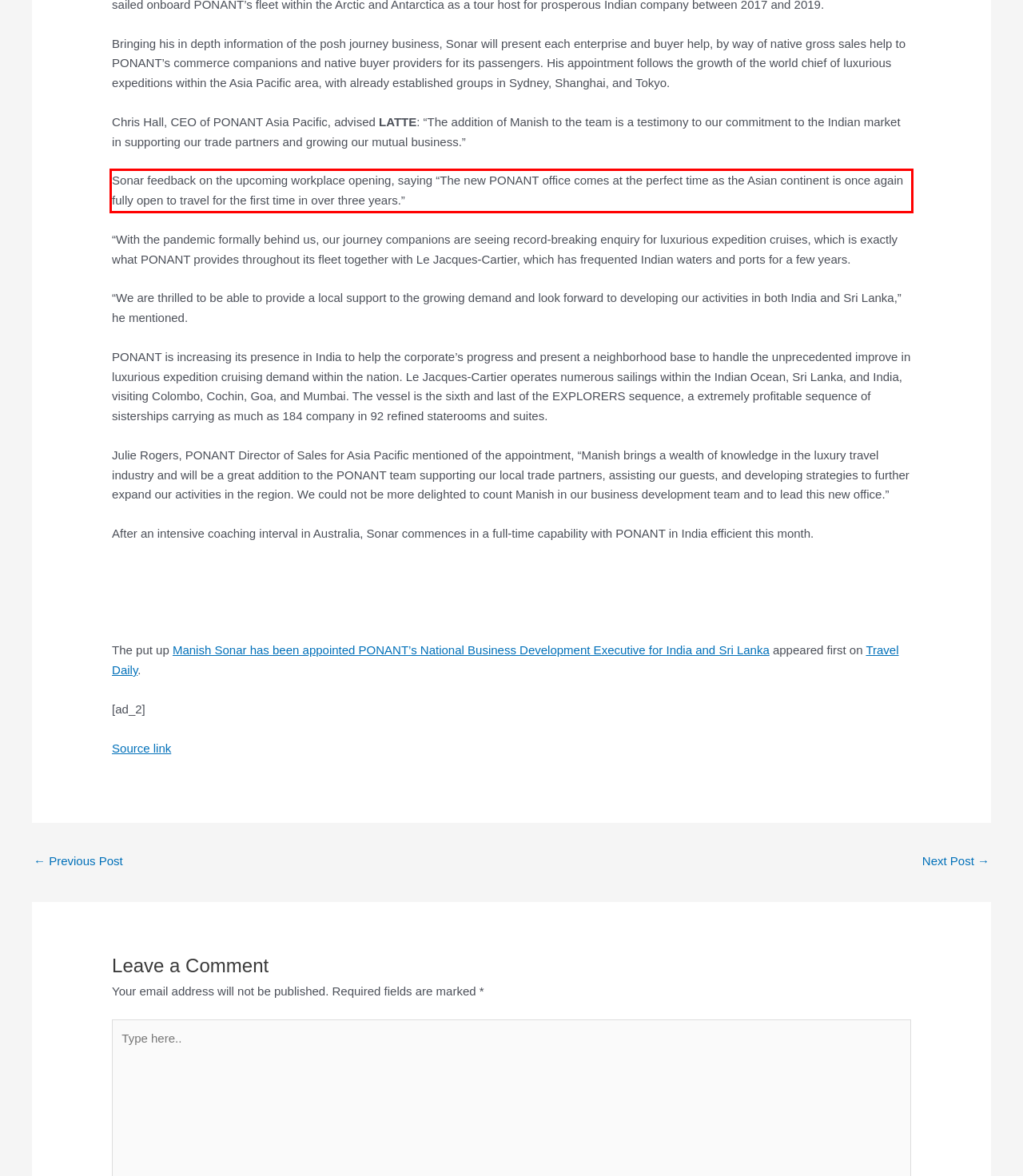Please identify and extract the text content from the UI element encased in a red bounding box on the provided webpage screenshot.

Sonar feedback on the upcoming workplace opening, saying “The new PONANT office comes at the perfect time as the Asian continent is once again fully open to travel for the first time in over three years.”